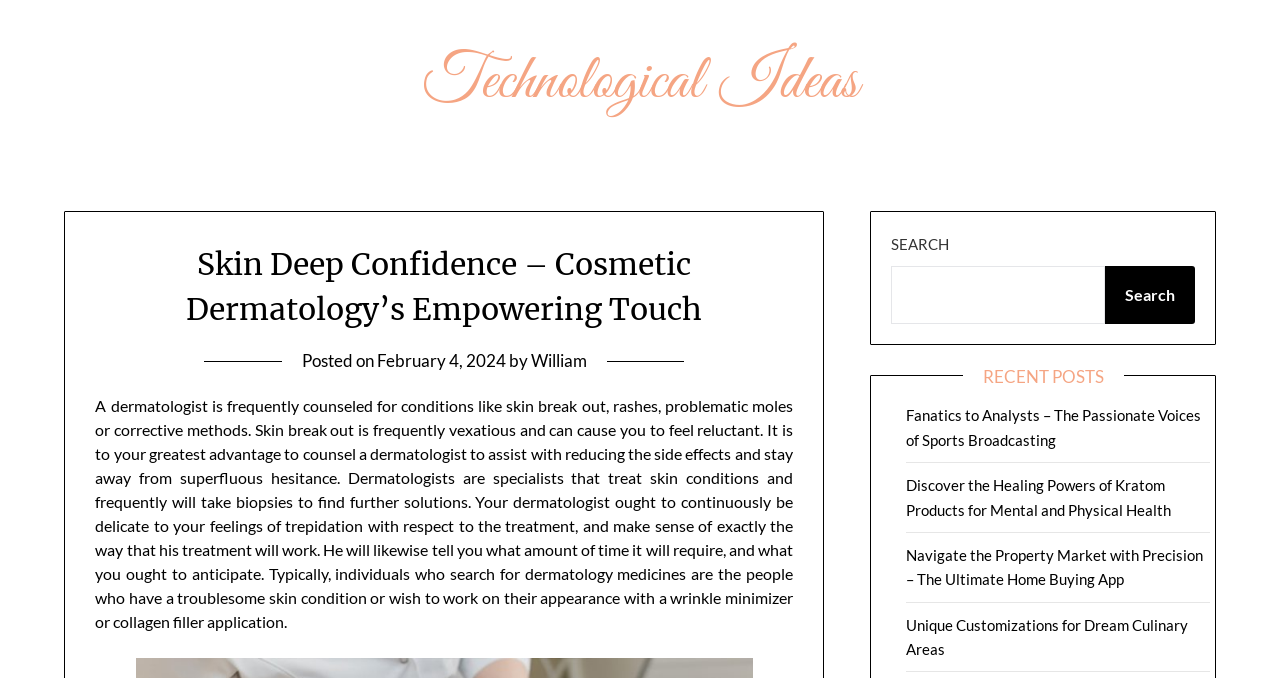Write an elaborate caption that captures the essence of the webpage.

The webpage is about Skin Deep Confidence, a cosmetic dermatology service. At the top, there is a header with the title "Skin Deep Confidence – Cosmetic Dermatology’s Empowering Touch" and a link to "Technological Ideas" on the right side. Below the header, there is a section with a heading that displays the title again, followed by a posting date "February 4, 2024" and the author's name "William".

The main content of the webpage is a paragraph of text that discusses the role of a dermatologist in treating skin conditions such as acne, rashes, and moles. It emphasizes the importance of consulting a dermatologist to reduce symptoms and avoid unnecessary hesitation. The text also mentions that dermatologists are specialists who treat skin conditions and may take biopsies to find further solutions.

On the right side of the webpage, there is a search bar with a "SEARCH" label and a search button. Below the search bar, there is a section titled "RECENT POSTS" that lists four links to other articles, including "Fanatics to Analysts – The Passionate Voices of Sports Broadcasting", "Discover the Healing Powers of Kratom Products for Mental and Physical Health", "Navigate the Property Market with Precision – The Ultimate Home Buying App", and "Unique Customizations for Dream Culinary Areas".